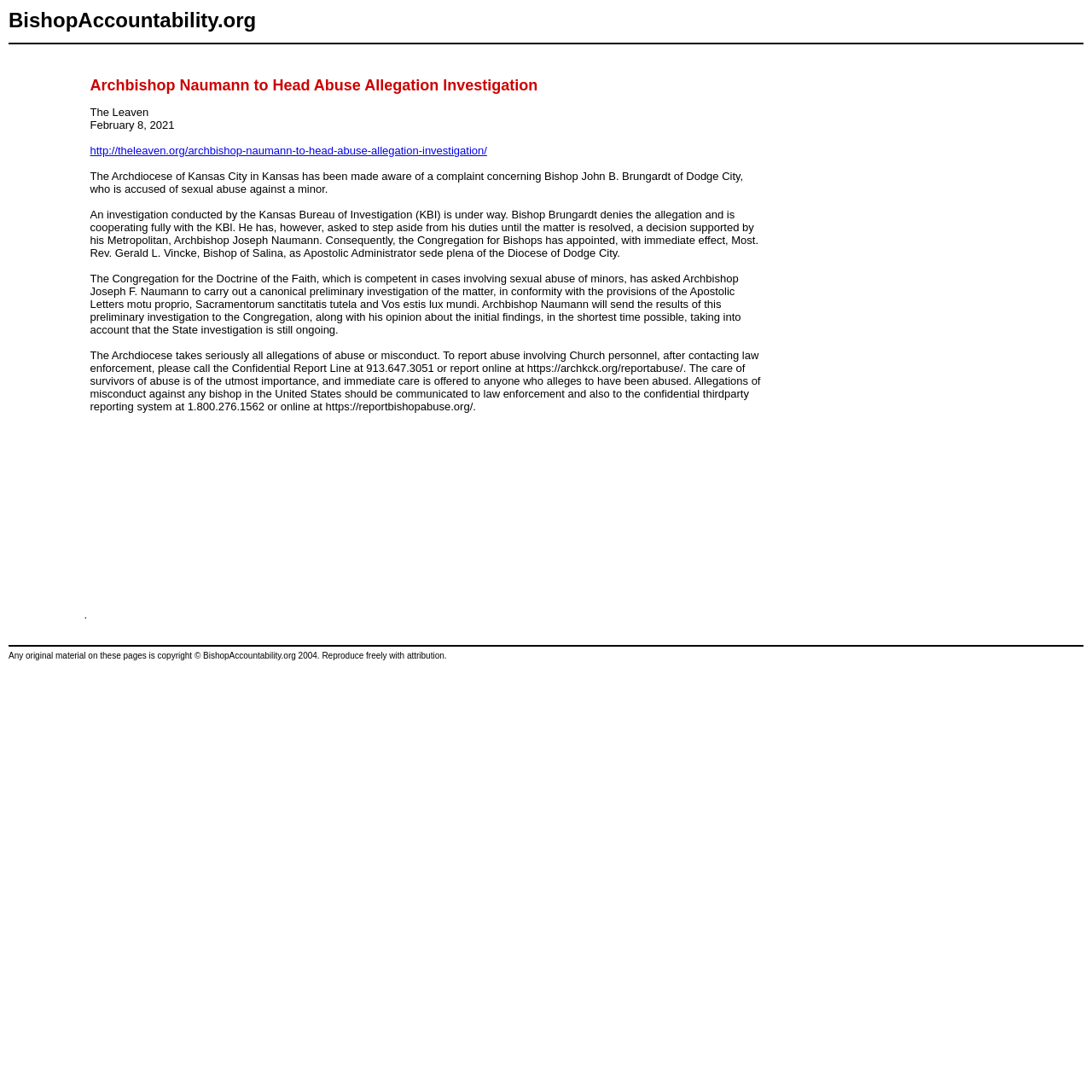Please provide a short answer using a single word or phrase for the question:
What is the phone number to report abuse involving Church personnel?

913.647.3051